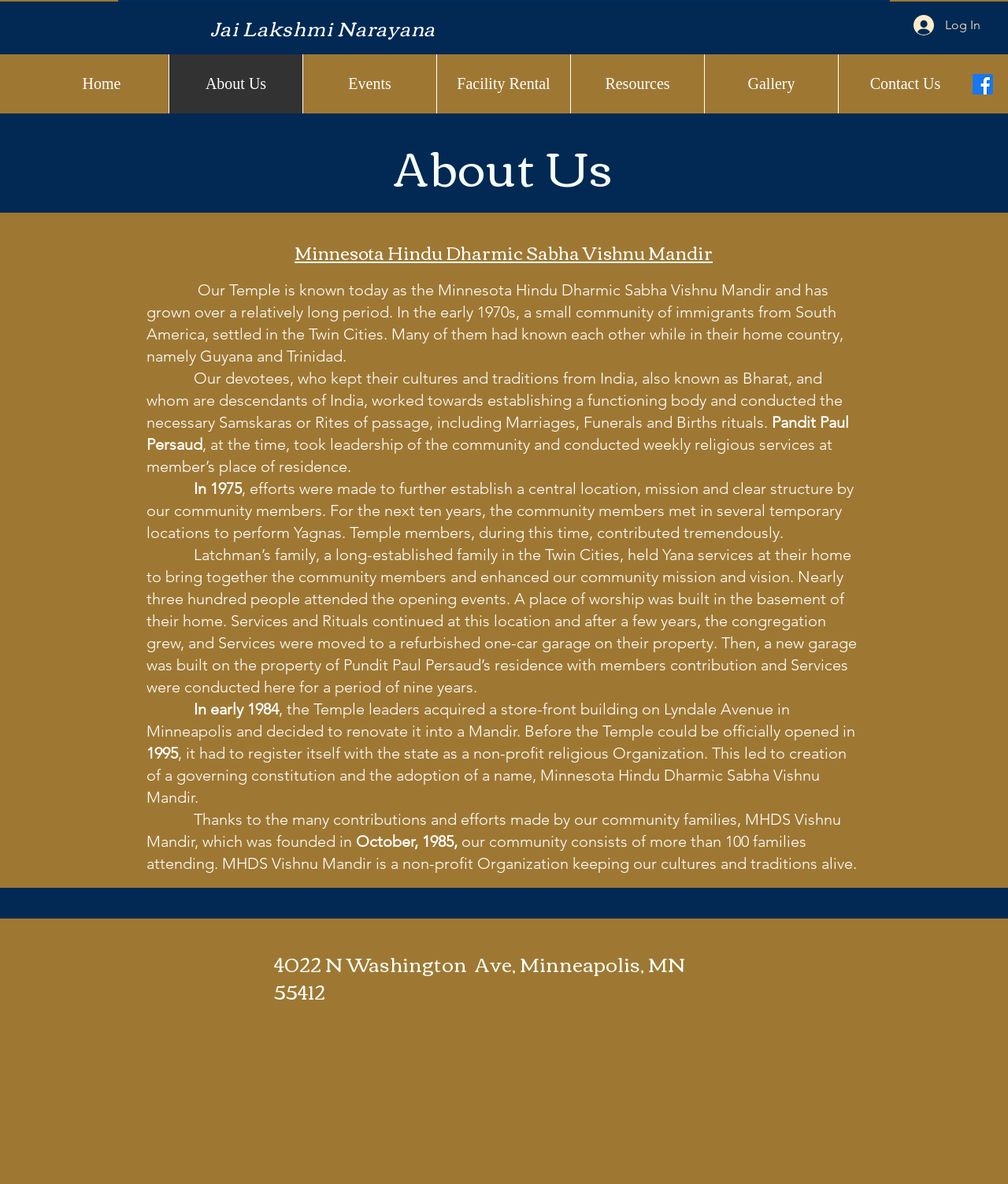Please locate the bounding box coordinates of the element that should be clicked to complete the given instruction: "Visit the Facebook page".

[0.965, 0.063, 0.985, 0.08]